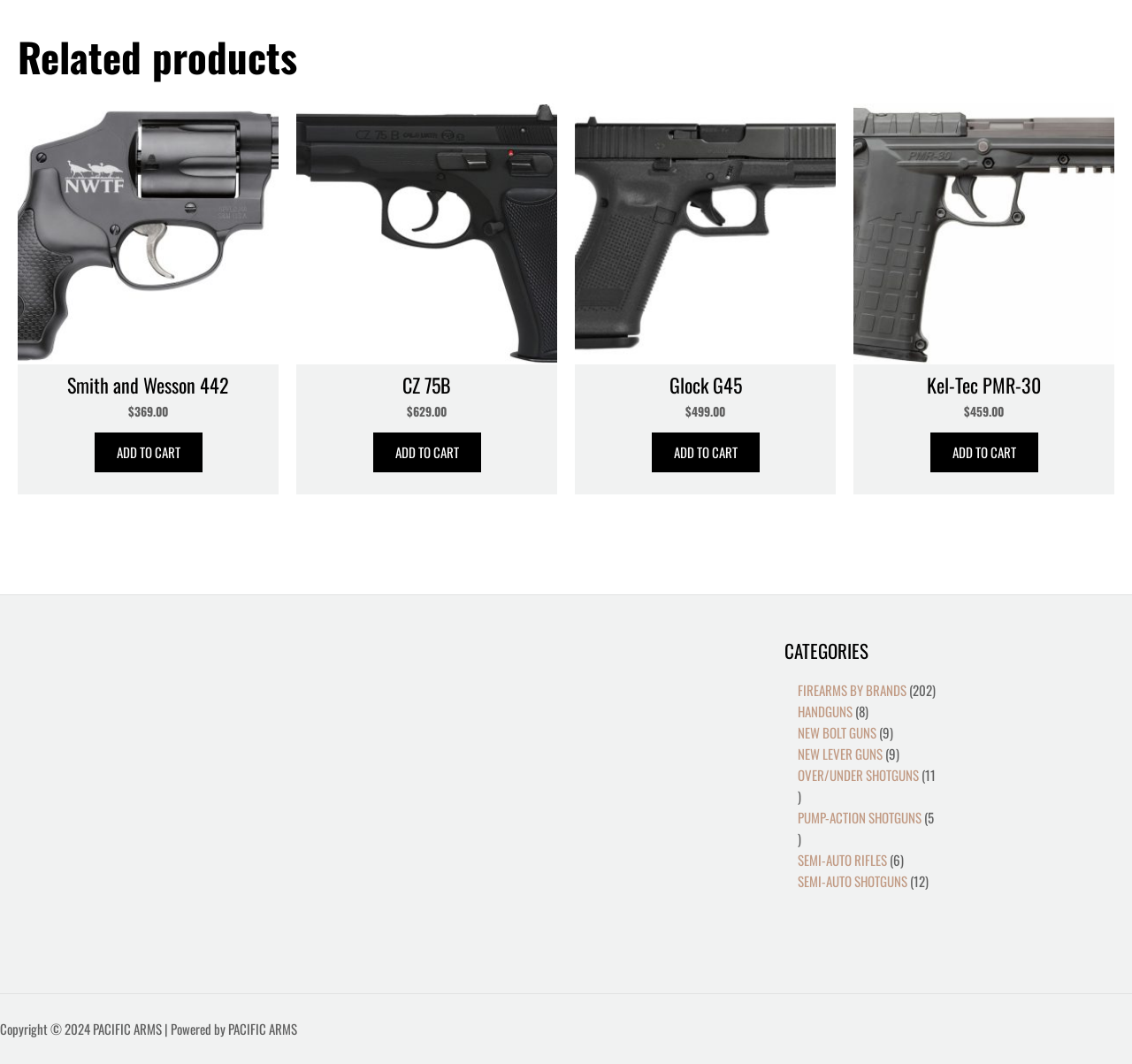How many products are in the 'FIREARMS BY BRANDS' category?
Using the visual information, reply with a single word or short phrase.

202 products